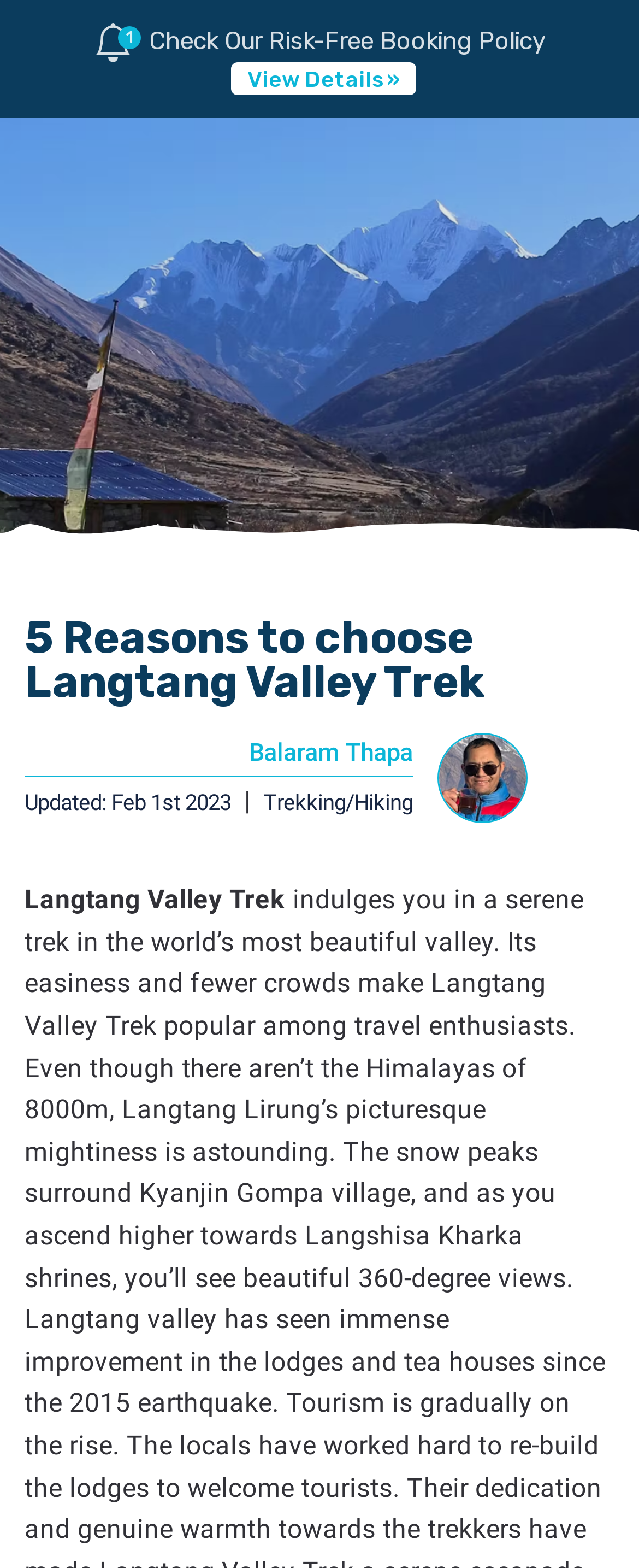Locate the bounding box of the UI element based on this description: "Cancer". Provide four float numbers between 0 and 1 as [left, top, right, bottom].

None